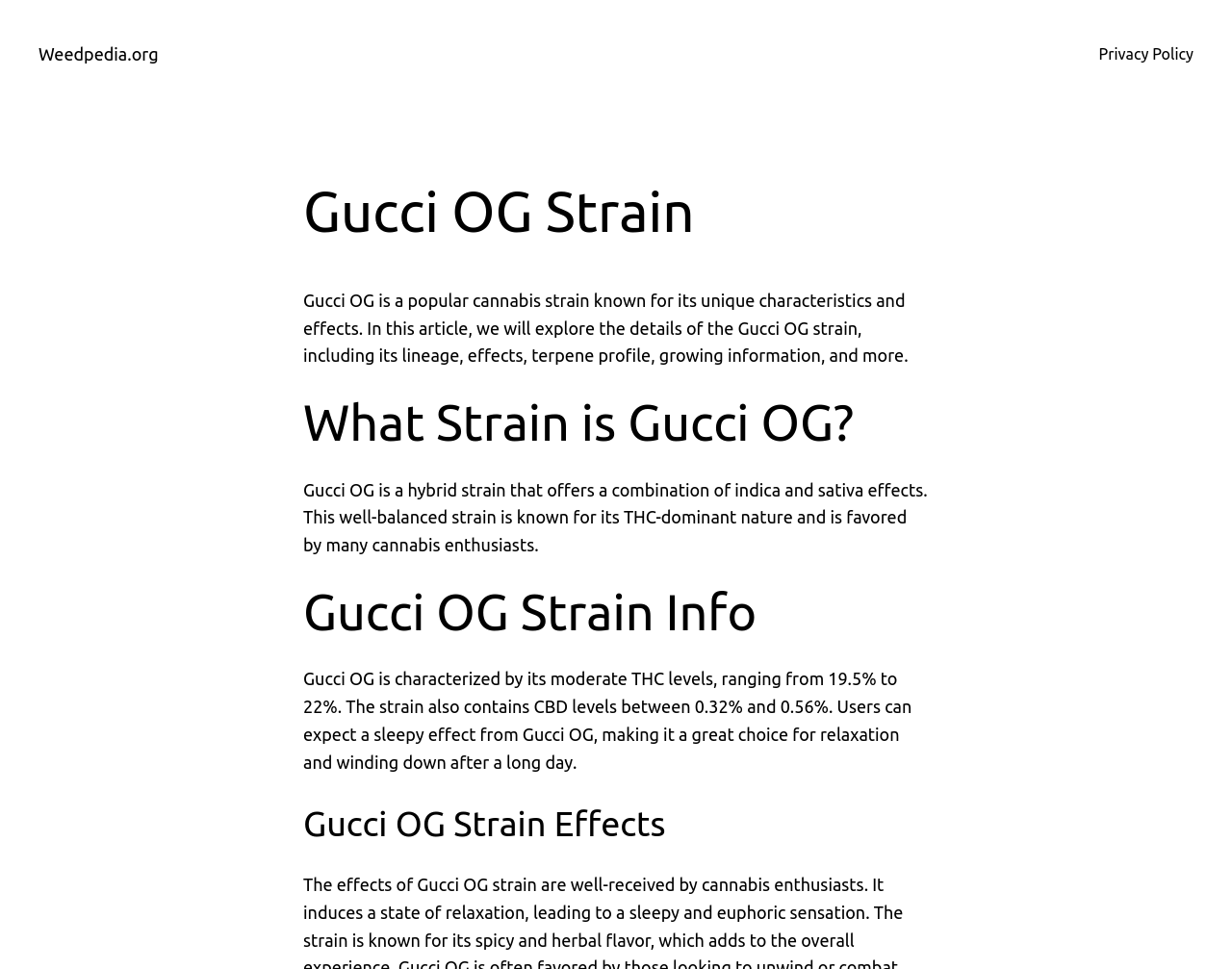Given the webpage screenshot, identify the bounding box of the UI element that matches this description: "Weedpedia.org".

[0.031, 0.045, 0.129, 0.065]